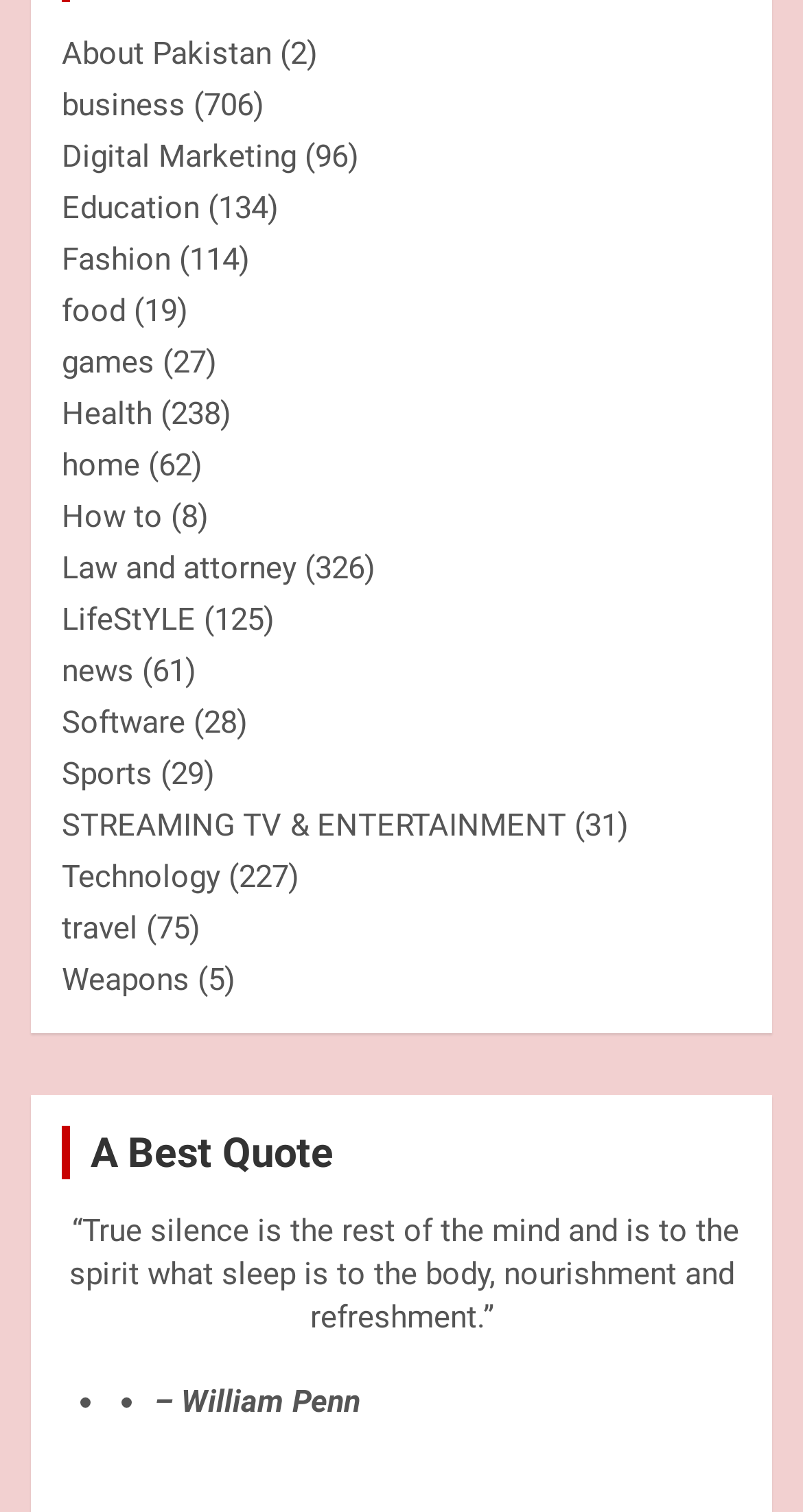What is the quote displayed on the webpage?
Look at the image and answer the question with a single word or phrase.

“True silence is the rest of the mind and is to the spirit what sleep is to the body, nourishment and refreshment.”